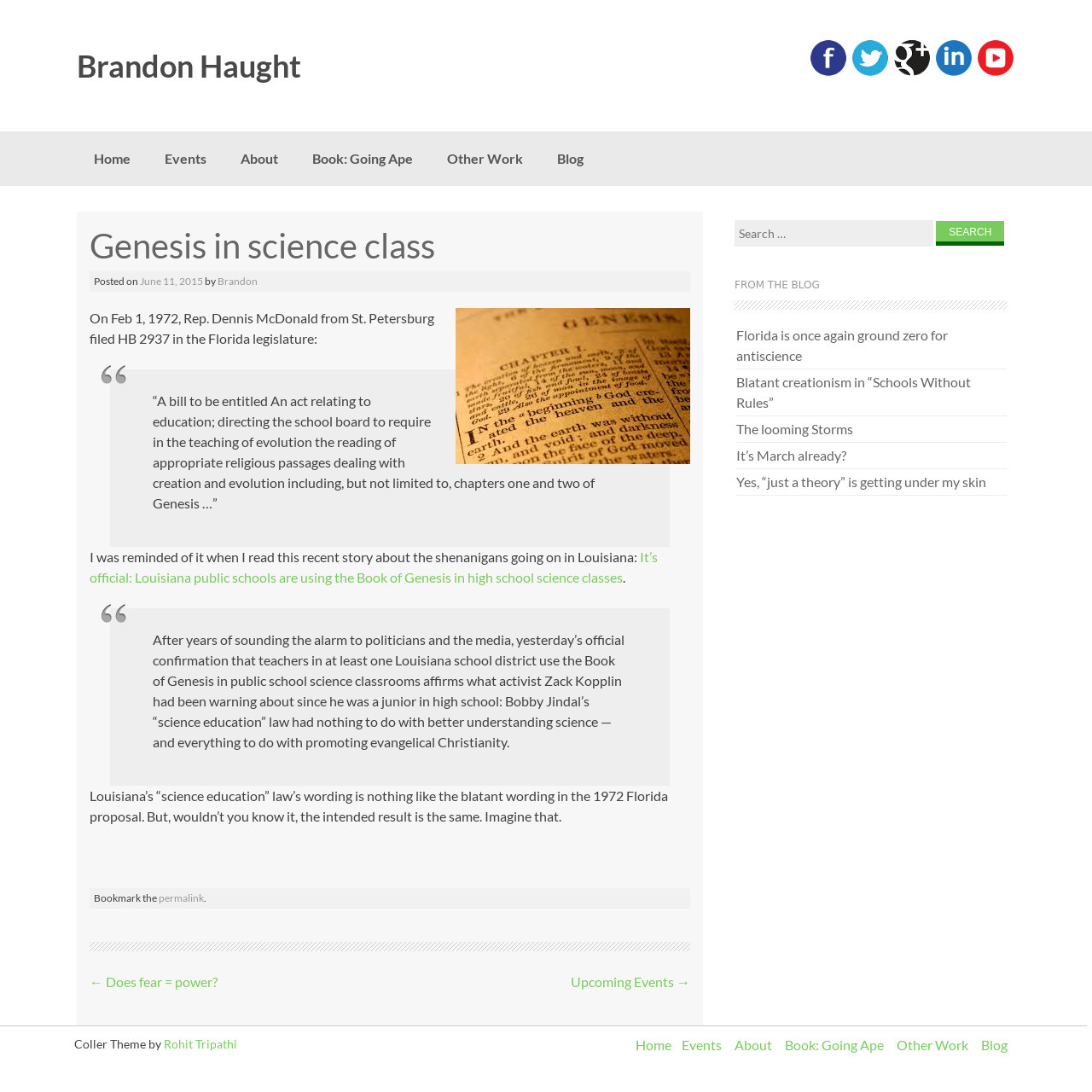Locate the bounding box coordinates of the area you need to click to fulfill this instruction: 'Go to the Home page'. The coordinates must be in the form of four float numbers ranging from 0 to 1: [left, top, right, bottom].

[0.07, 0.12, 0.135, 0.17]